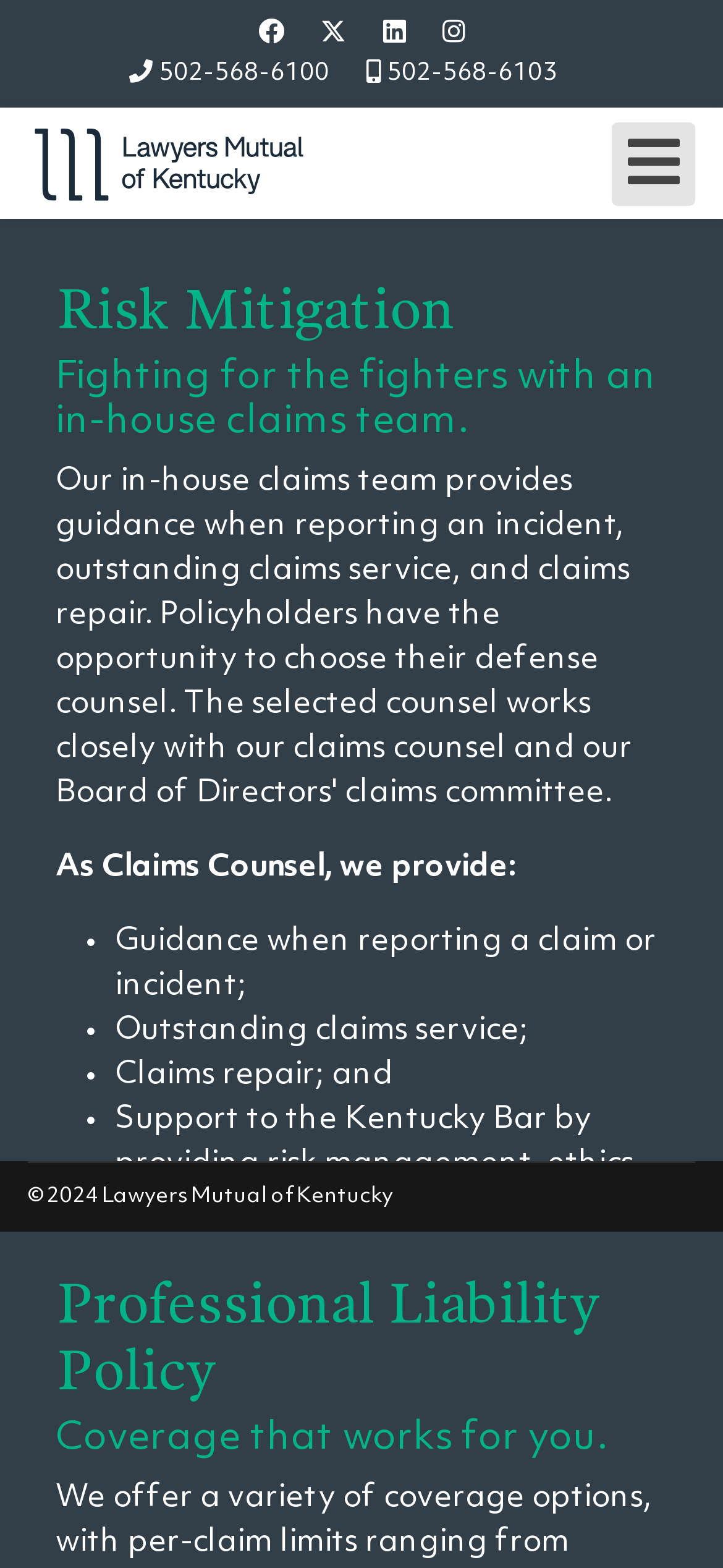What is the company name?
With the help of the image, please provide a detailed response to the question.

I found the company name by looking at the link with the text 'Lawyers Mutual of Kentucky' which is located at the top left of the webpage, and it also has an image with the same name.